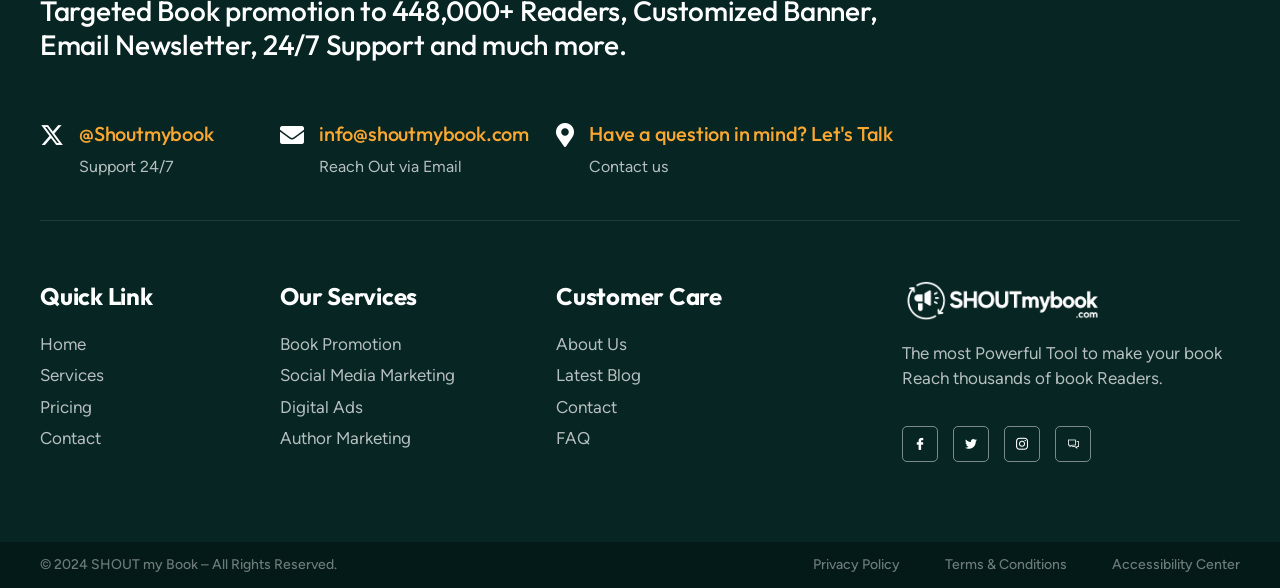Please find the bounding box coordinates of the clickable region needed to complete the following instruction: "View Terms & Conditions". The bounding box coordinates must consist of four float numbers between 0 and 1, i.e., [left, top, right, bottom].

[0.738, 0.939, 0.834, 0.982]